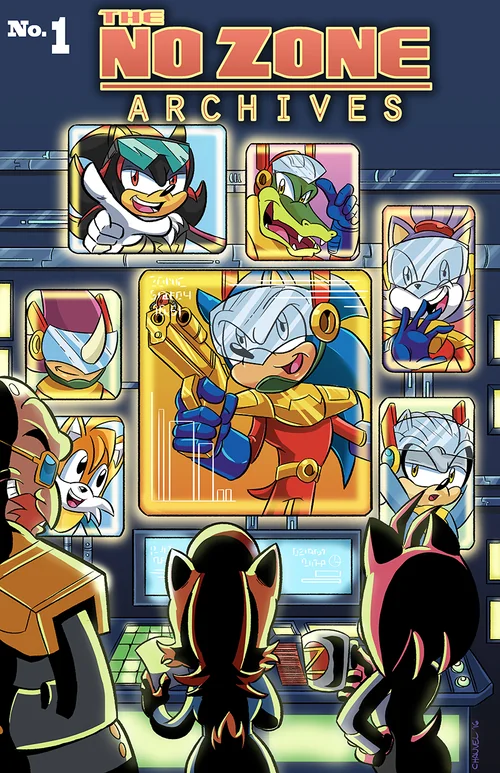Answer the question with a single word or phrase: 
How many characters are depicted from behind?

three